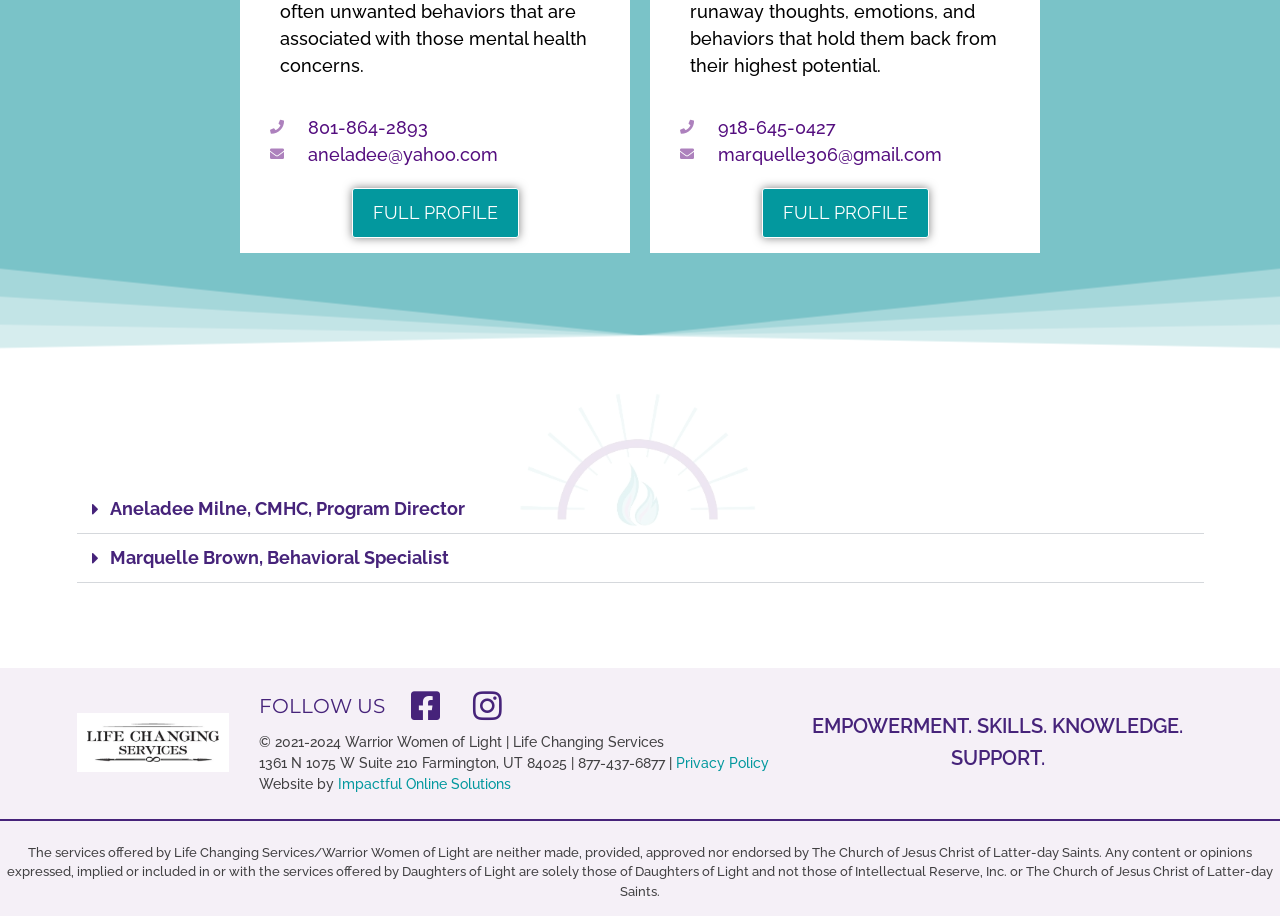Who is the developer of the website?
Look at the image and respond with a single word or a short phrase.

Impactful Online Solutions